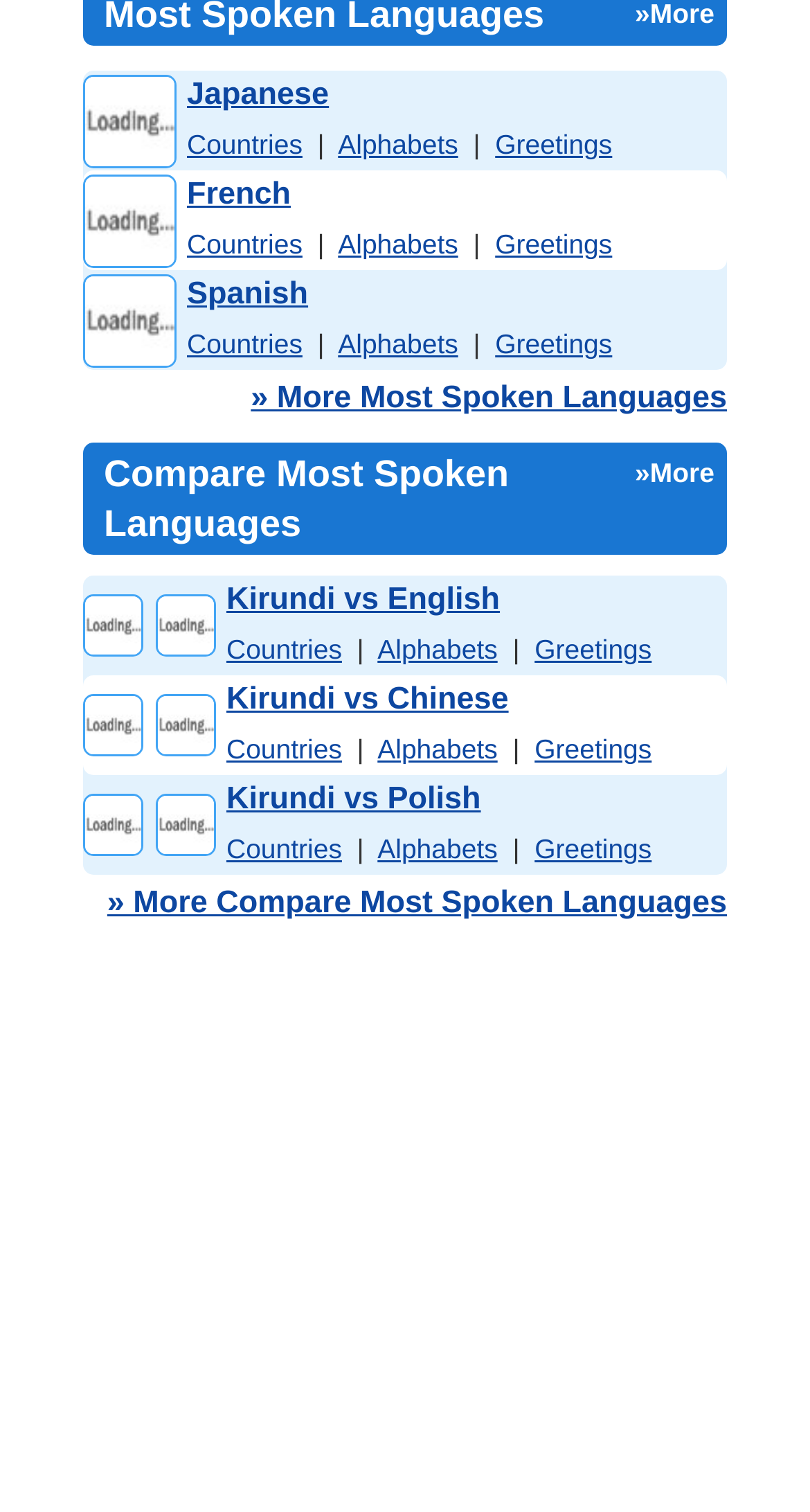Use the information in the screenshot to answer the question comprehensively: How many languages are compared?

I counted the number of rows in the table that compares languages, and there are 3 rows, each comparing Kirundi with a different language.